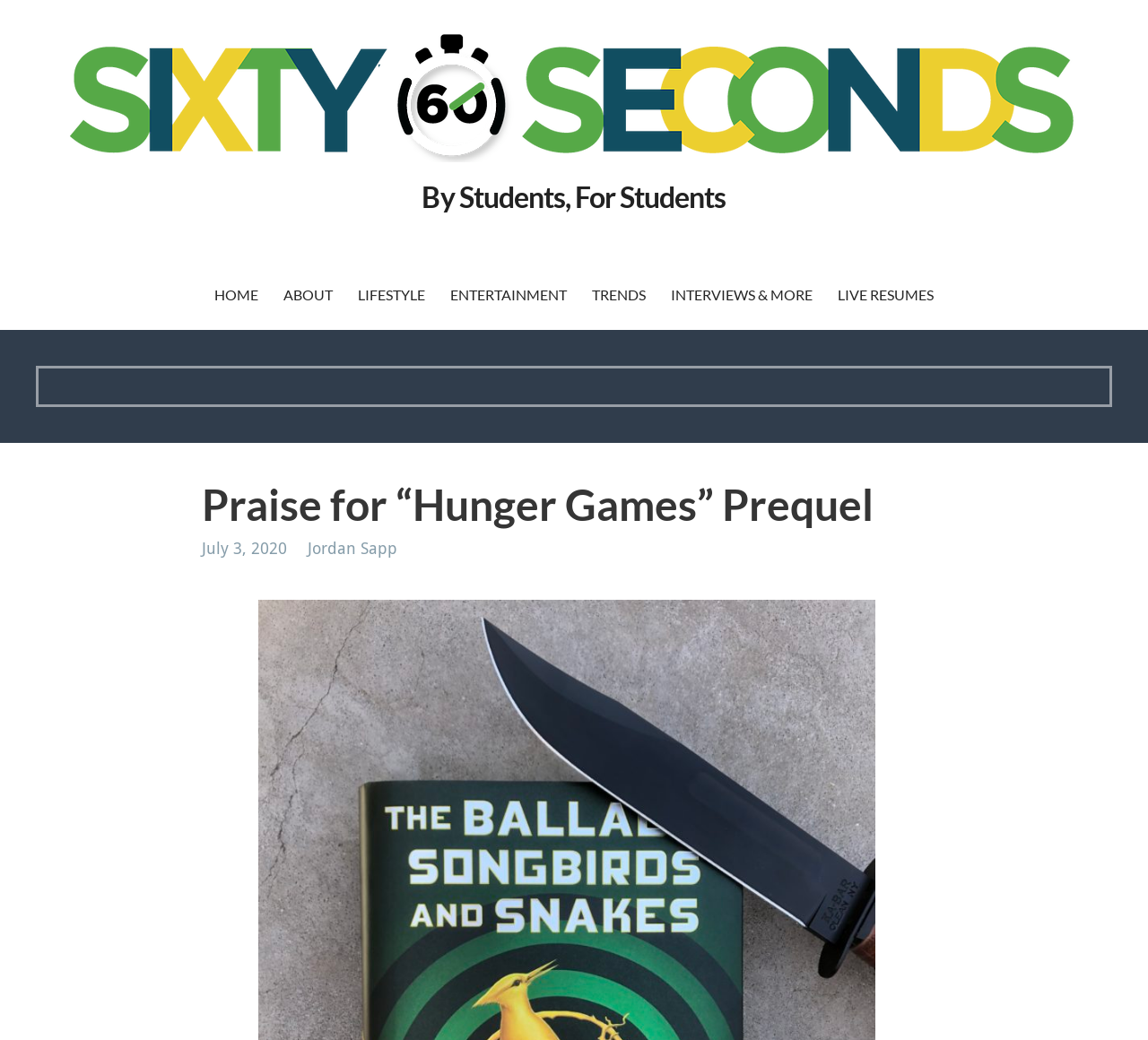Determine the bounding box coordinates of the region I should click to achieve the following instruction: "view live resumes". Ensure the bounding box coordinates are four float numbers between 0 and 1, i.e., [left, top, right, bottom].

[0.72, 0.251, 0.823, 0.317]